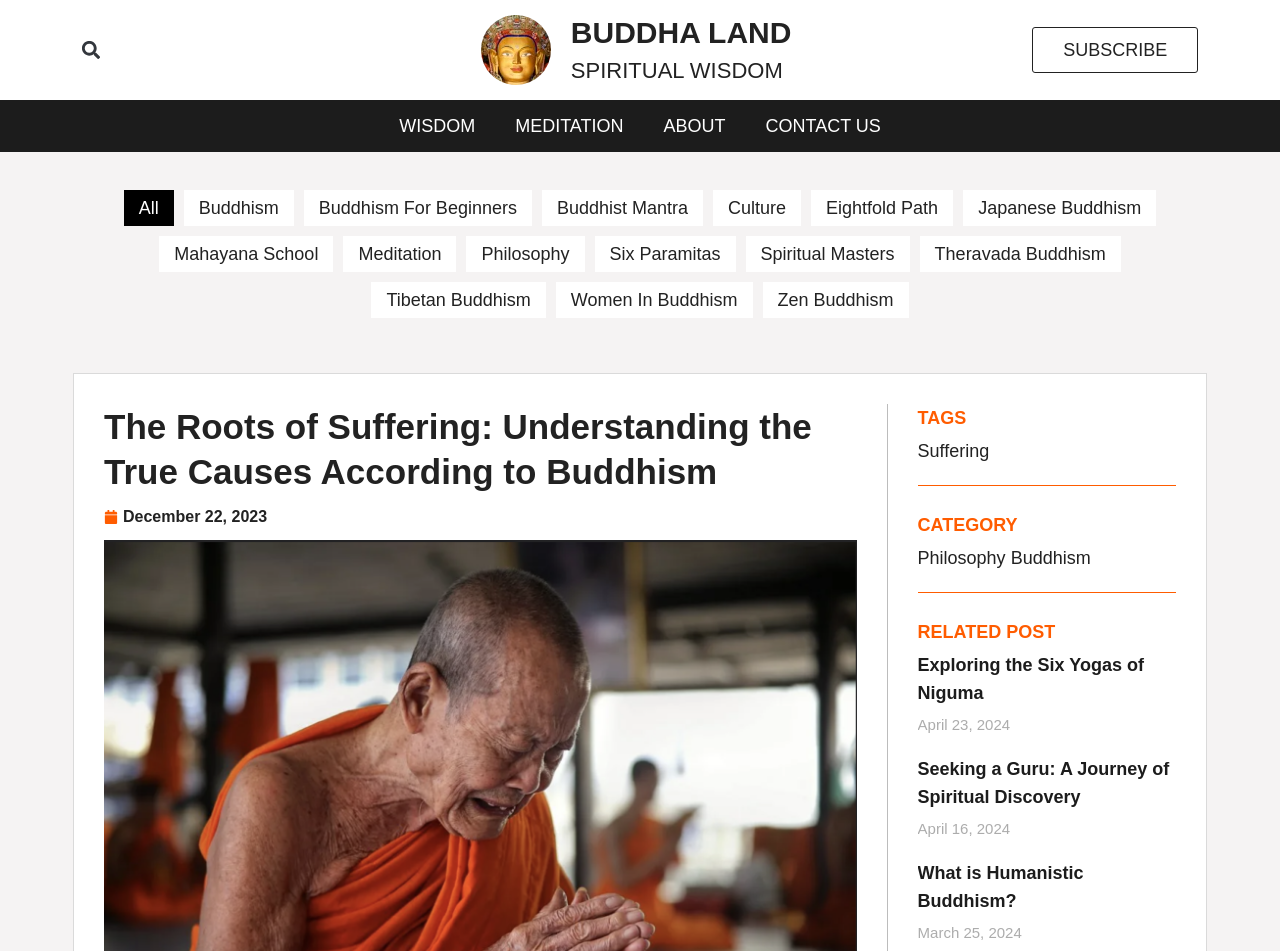Could you highlight the region that needs to be clicked to execute the instruction: "Learn about Exploring the Six Yogas of Niguma"?

[0.717, 0.689, 0.894, 0.739]